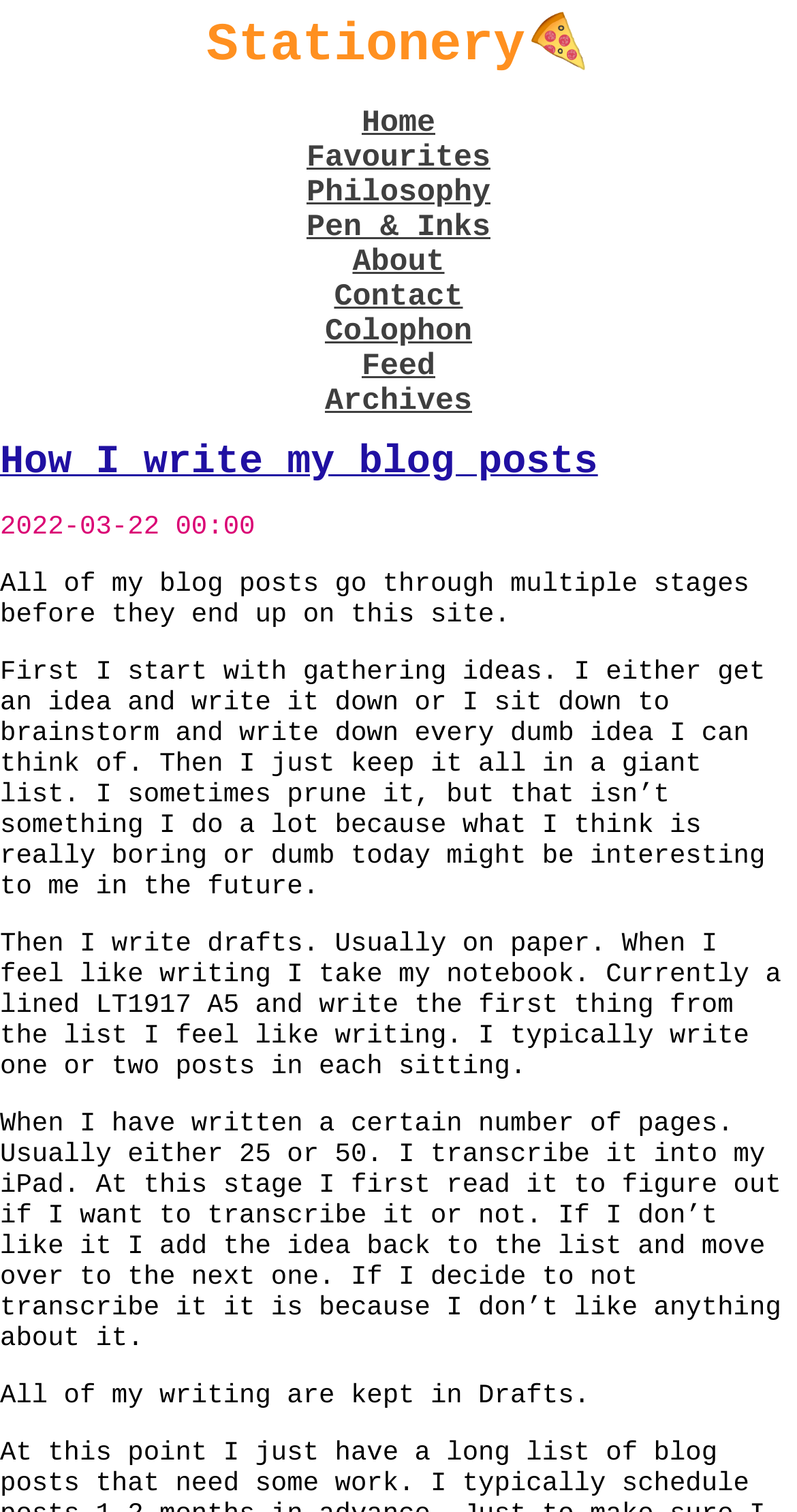Give a one-word or one-phrase response to the question: 
What is the author's current notebook?

Lined A5 LT1917